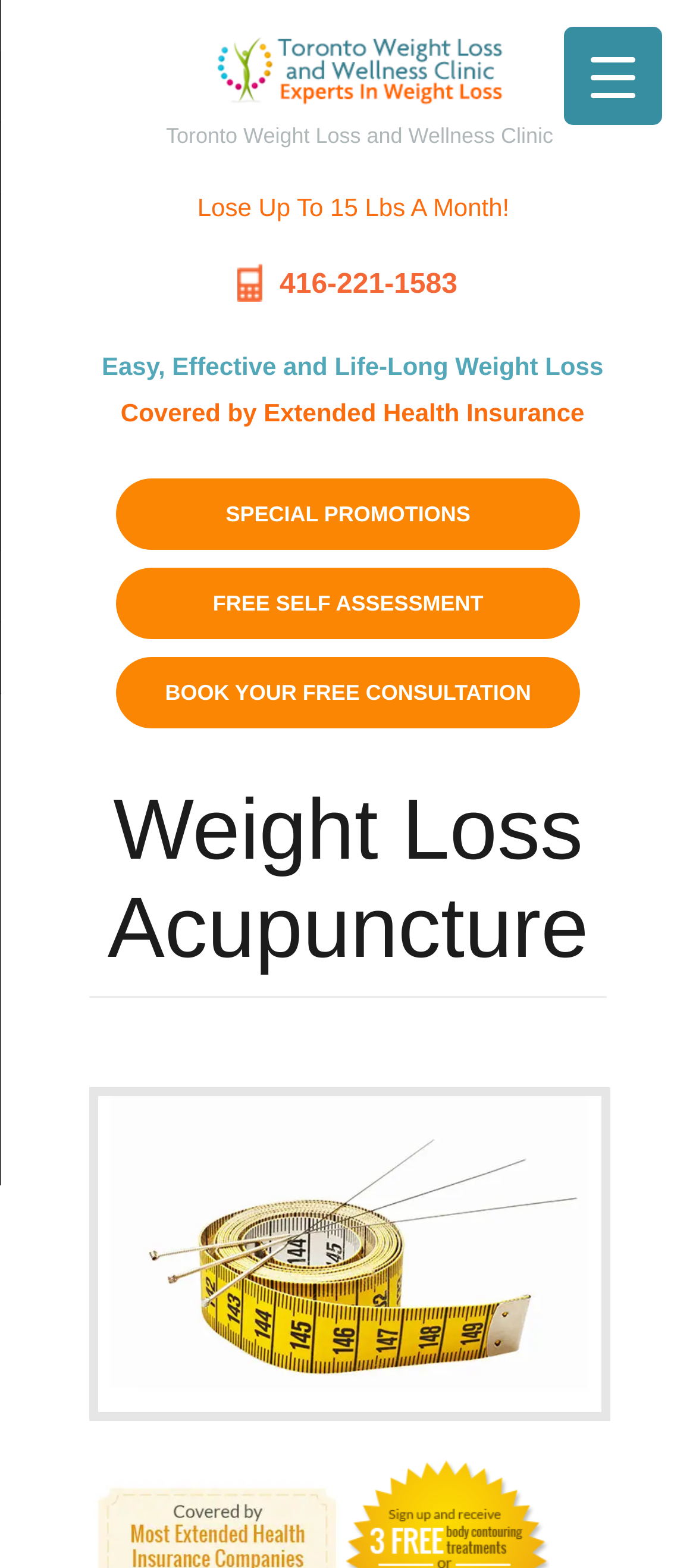What is the purpose of the 'BOOK YOUR FREE CONSULTATION' button? Analyze the screenshot and reply with just one word or a short phrase.

To book a free consultation